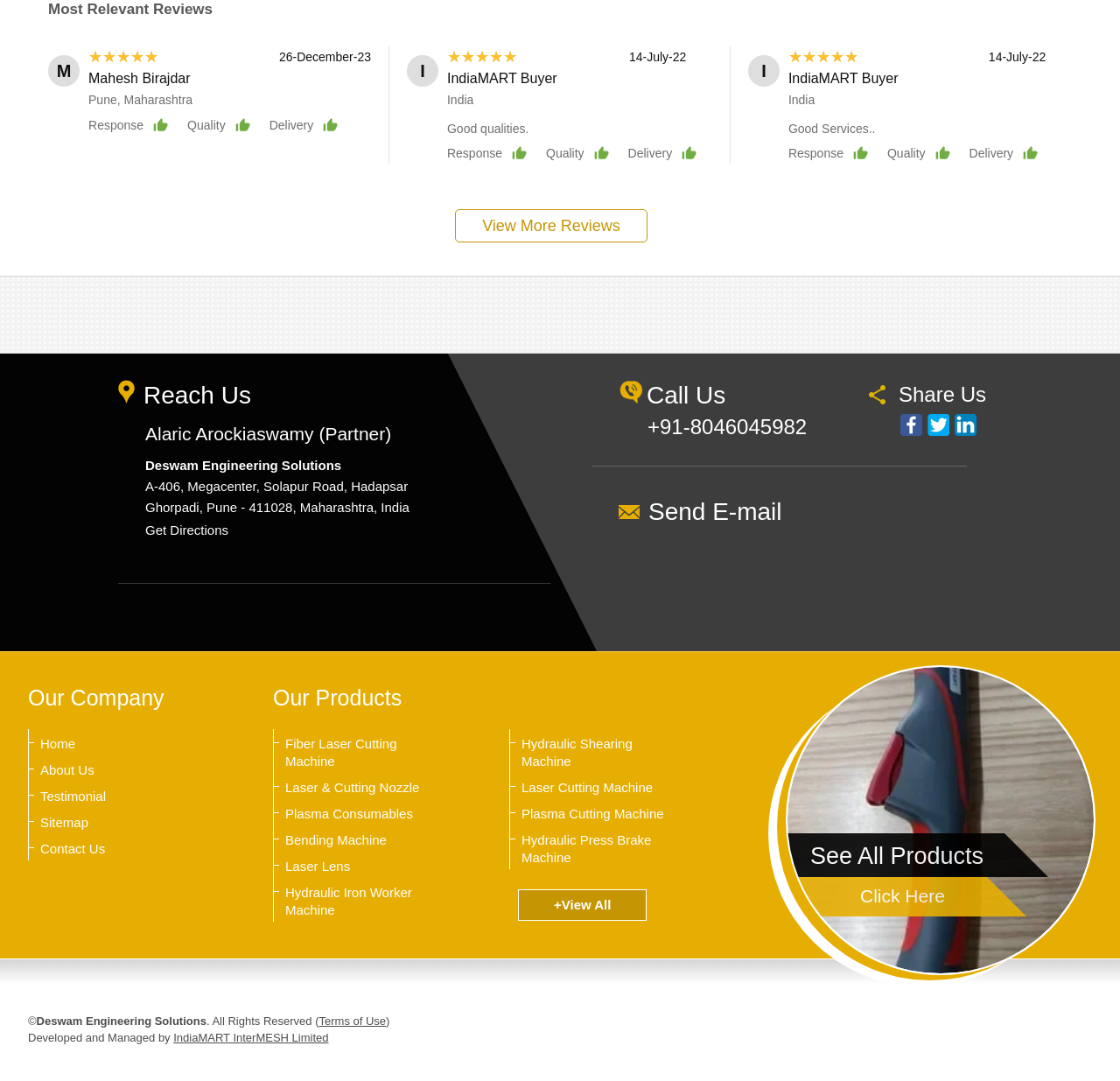How many products are listed in the footer section?
Please provide a single word or phrase based on the screenshot.

9